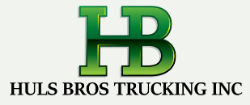Explain the image in a detailed and descriptive way.

The image features the logo of Huls Bros Trucking Inc, prominently displaying the initials "HB" in a bold, stylized font. The letters are colored in gradient shades of green, signifying growth and reliability, which are essential qualities in the trucking industry. Below the initials, the full name "HULS BROS TRUCKING INC" is inscribed in a clear, professional typeface, emphasizing the company’s identity and commitment to quality service. This logo serves as a visual representation of the company's dedication to providing exceptional trucking solutions for various transportation needs.